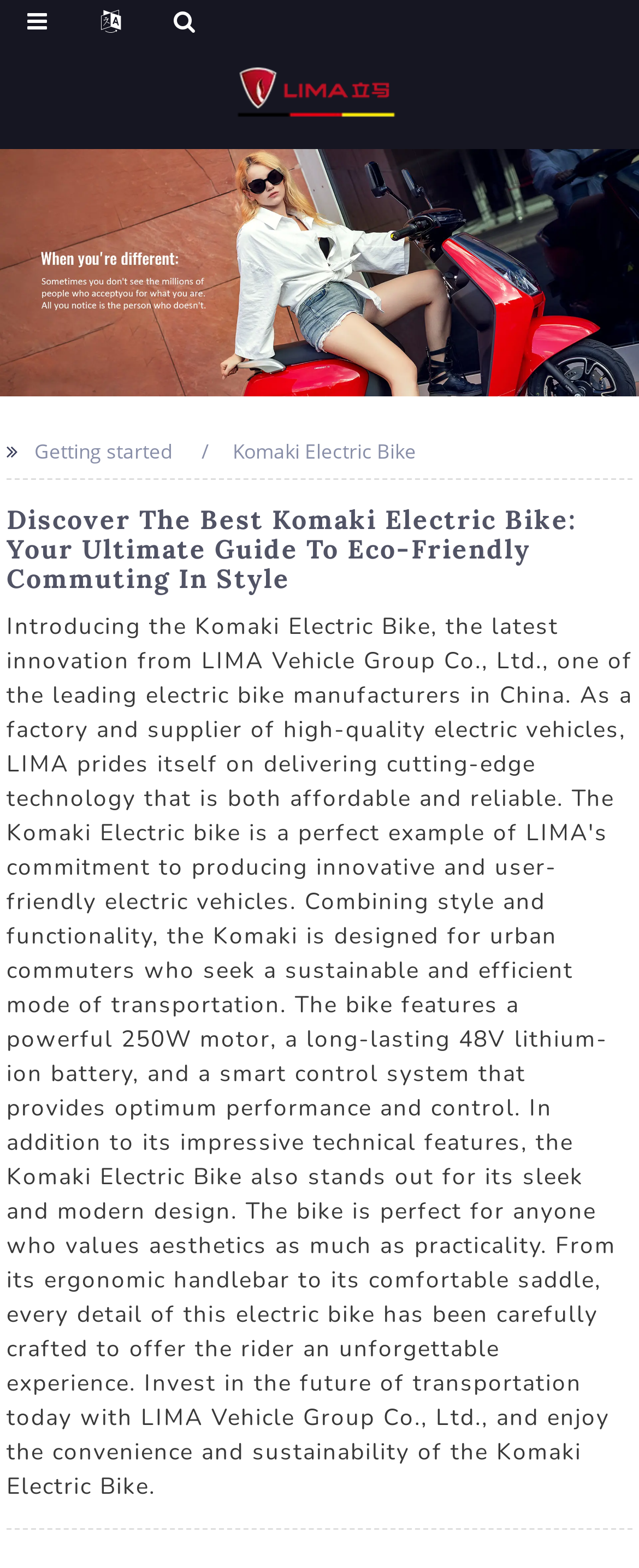Give the bounding box coordinates for the element described as: "flatbed".

None